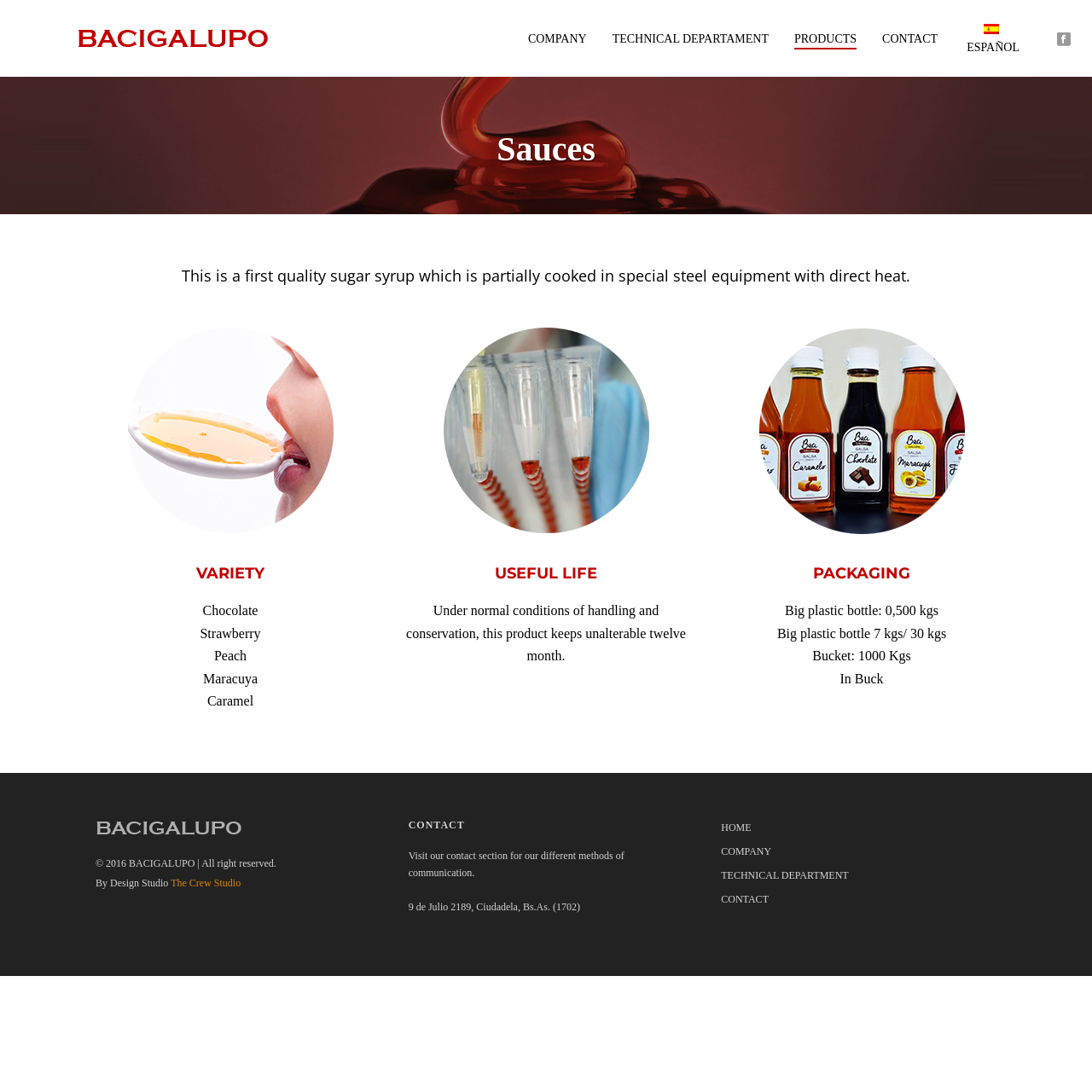What type of product is described on this page?
Look at the image and answer with only one word or phrase.

Sauce